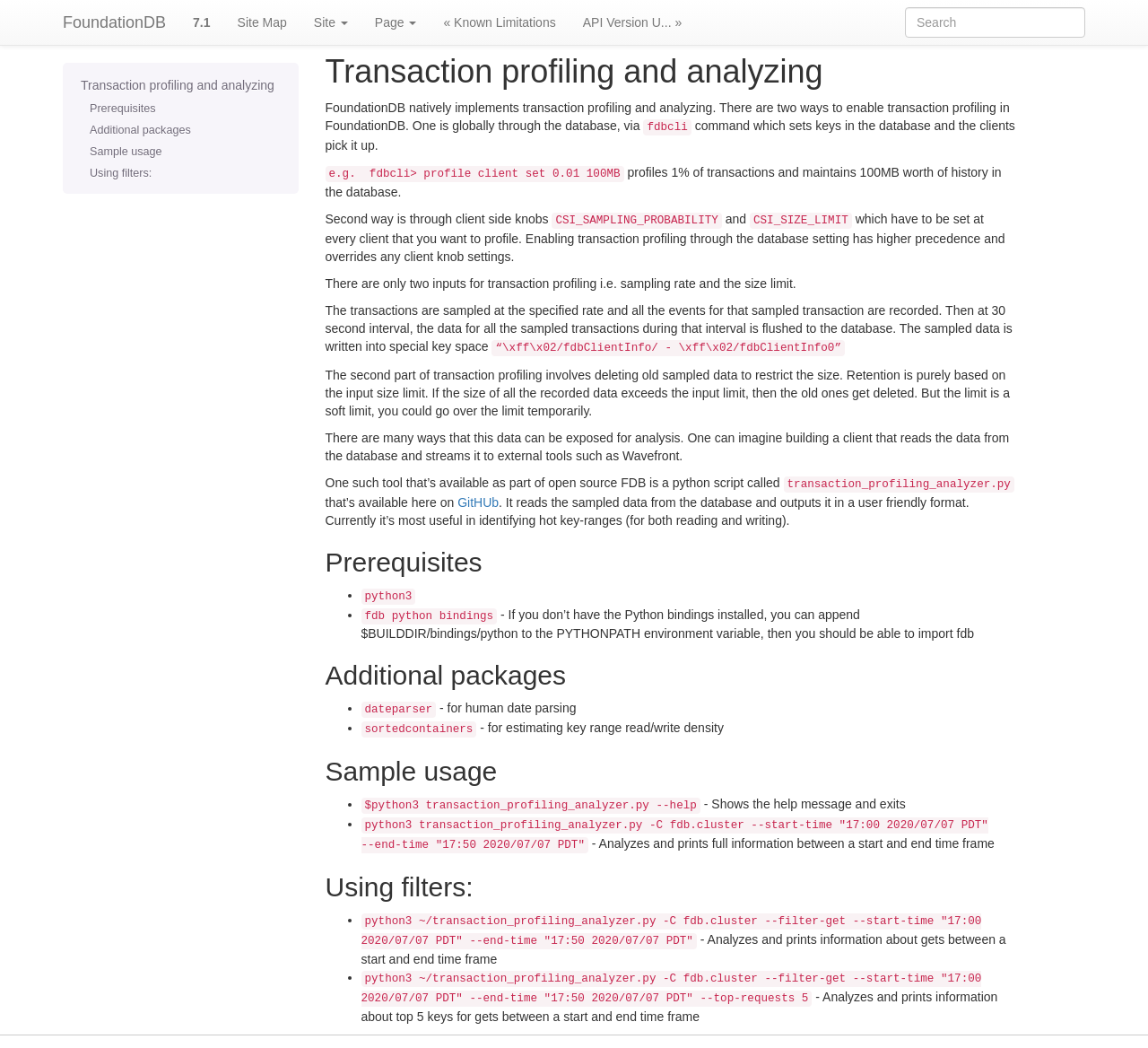Find the bounding box coordinates of the area that needs to be clicked in order to achieve the following instruction: "go to Transaction profiling and analyzing". The coordinates should be specified as four float numbers between 0 and 1, i.e., [left, top, right, bottom].

[0.055, 0.068, 0.26, 0.094]